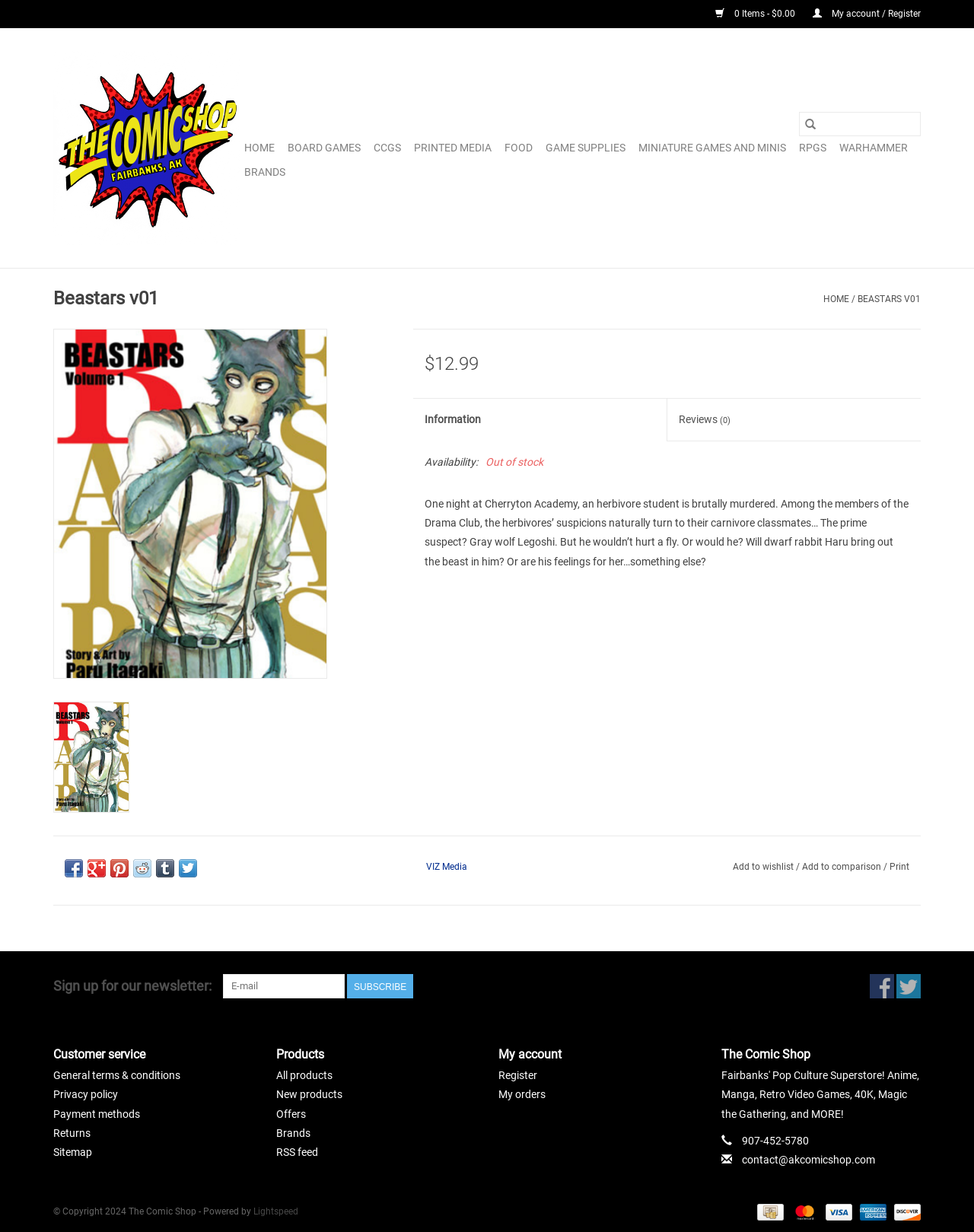Determine the bounding box coordinates of the region to click in order to accomplish the following instruction: "Search for a product". Provide the coordinates as four float numbers between 0 and 1, specifically [left, top, right, bottom].

[0.82, 0.091, 0.945, 0.111]